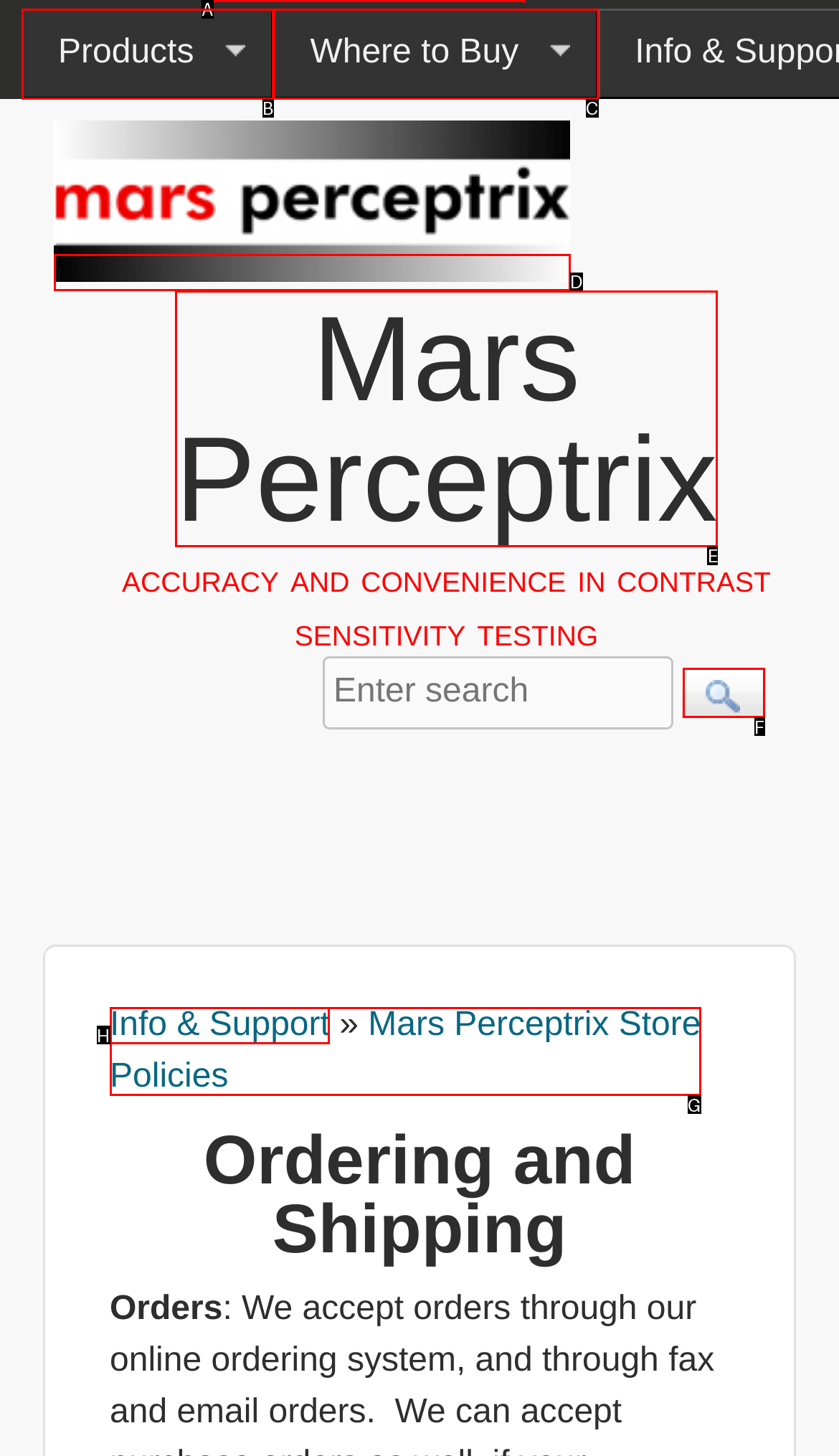Determine the HTML element to click for the instruction: Skip to main content.
Answer with the letter corresponding to the correct choice from the provided options.

A